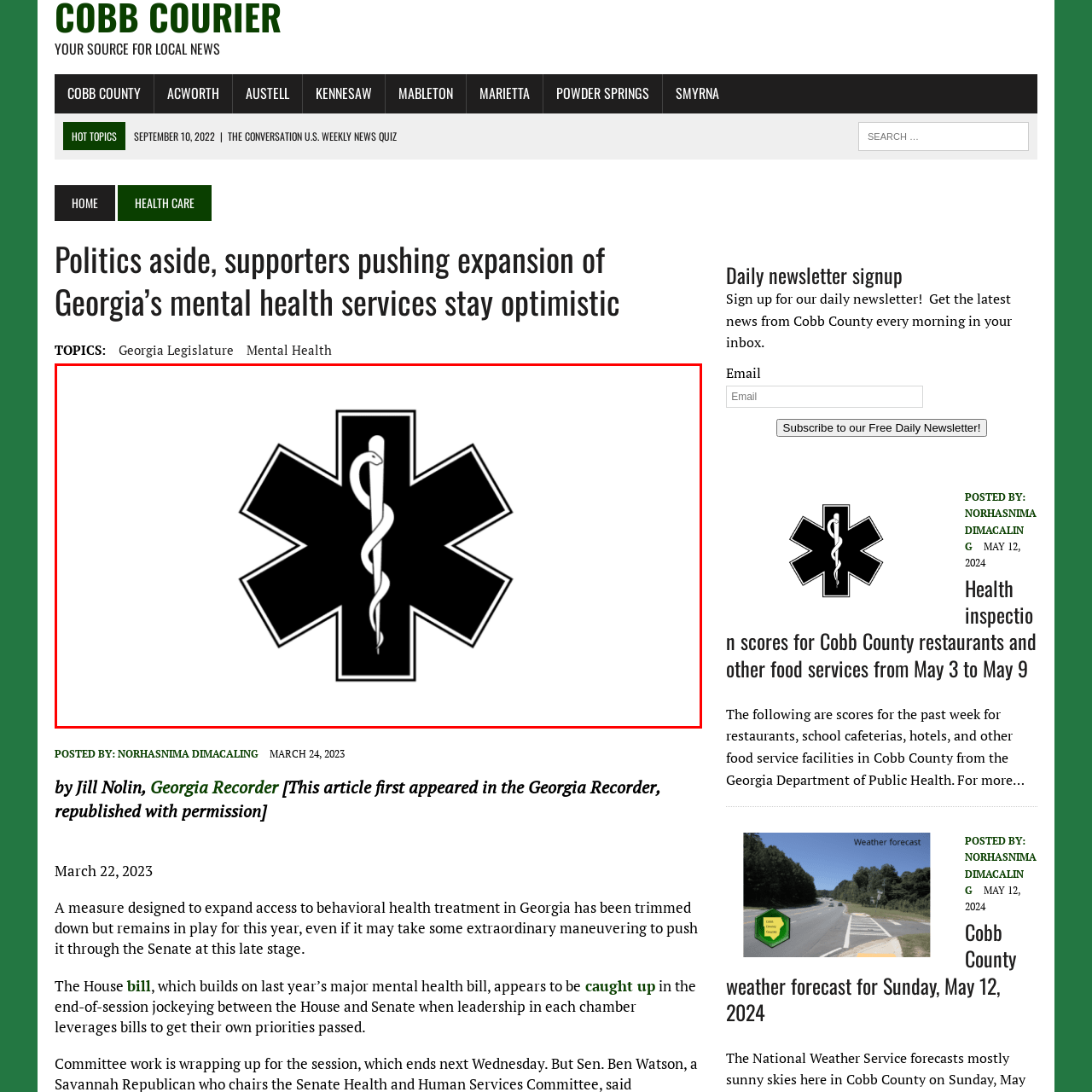Give a detailed narrative of the image enclosed by the red box.

The image features the "Star of Life," a prominent symbol within emergency medical services. This emblem comprises a blue six-pointed star with a white outline, prominently displaying a staff entwined by a serpent at its center. The symbol represents various aspects of emergency medical care, including the importance of life, health, and the emergency services dedicated to protecting and preserving life. The context in which this symbol is presented, alongside topics such as mental health services expansion in Georgia, highlights the ongoing commitment to healthcare improvements and the vital role of first responders in ensuring public health and safety.